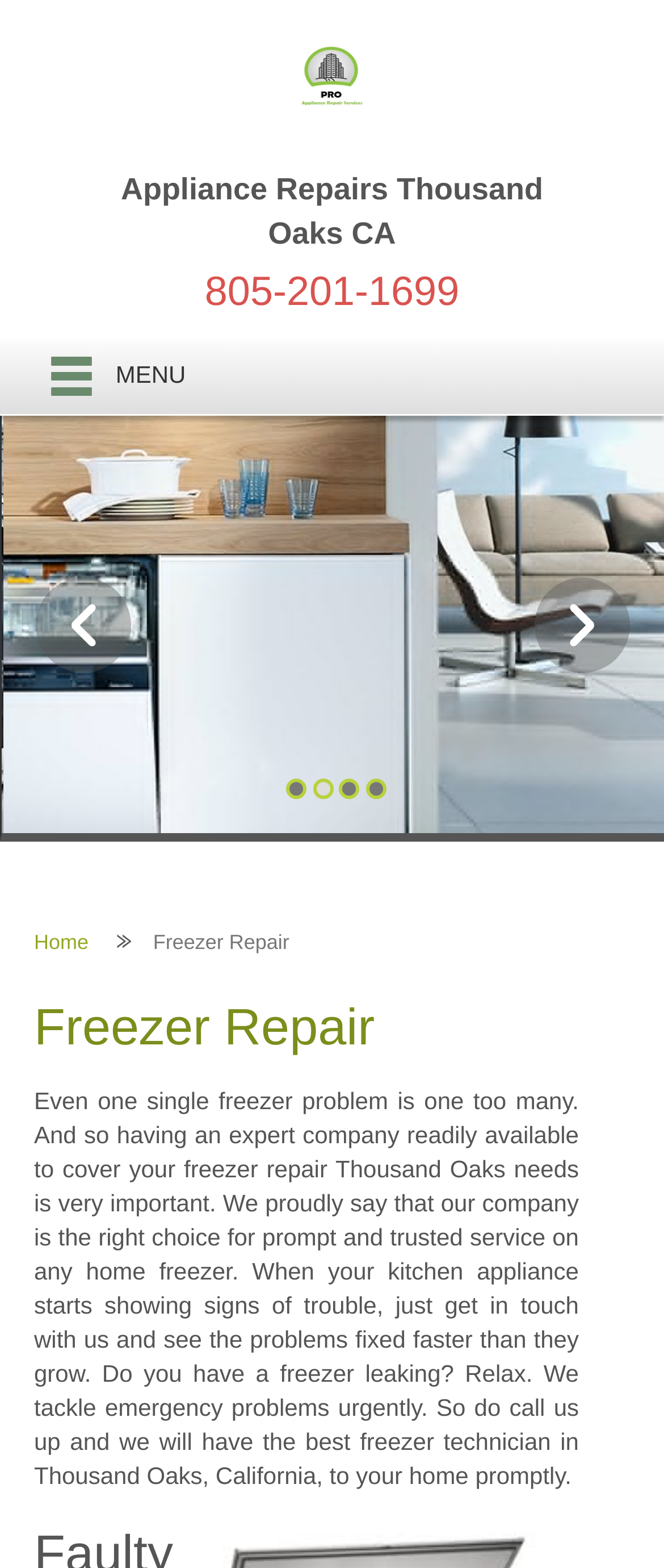Provide the bounding box coordinates of the HTML element this sentence describes: "aria-label="horz_rev"".

None